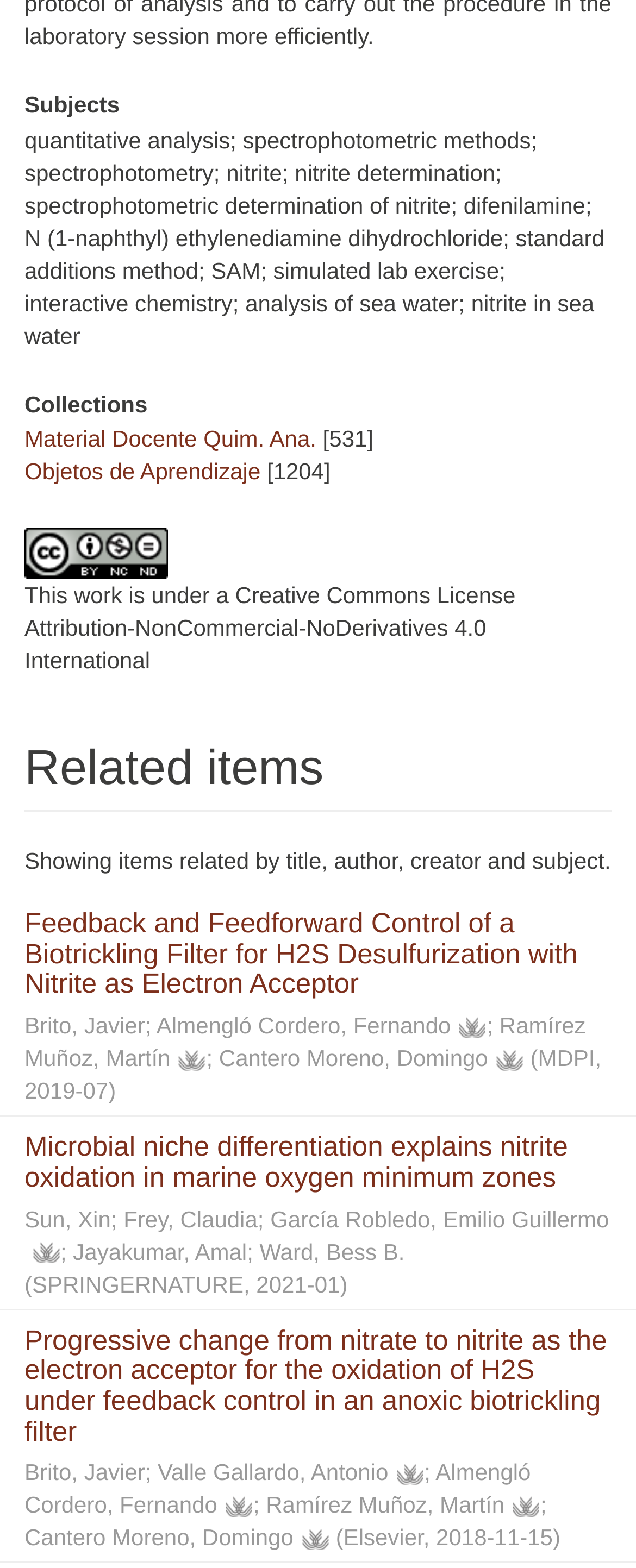Determine the bounding box coordinates of the section I need to click to execute the following instruction: "view 'Microbial niche differentiation explains nitrite oxidation in marine oxygen minimum zones' article". Provide the coordinates as four float numbers between 0 and 1, i.e., [left, top, right, bottom].

[0.038, 0.722, 0.893, 0.761]